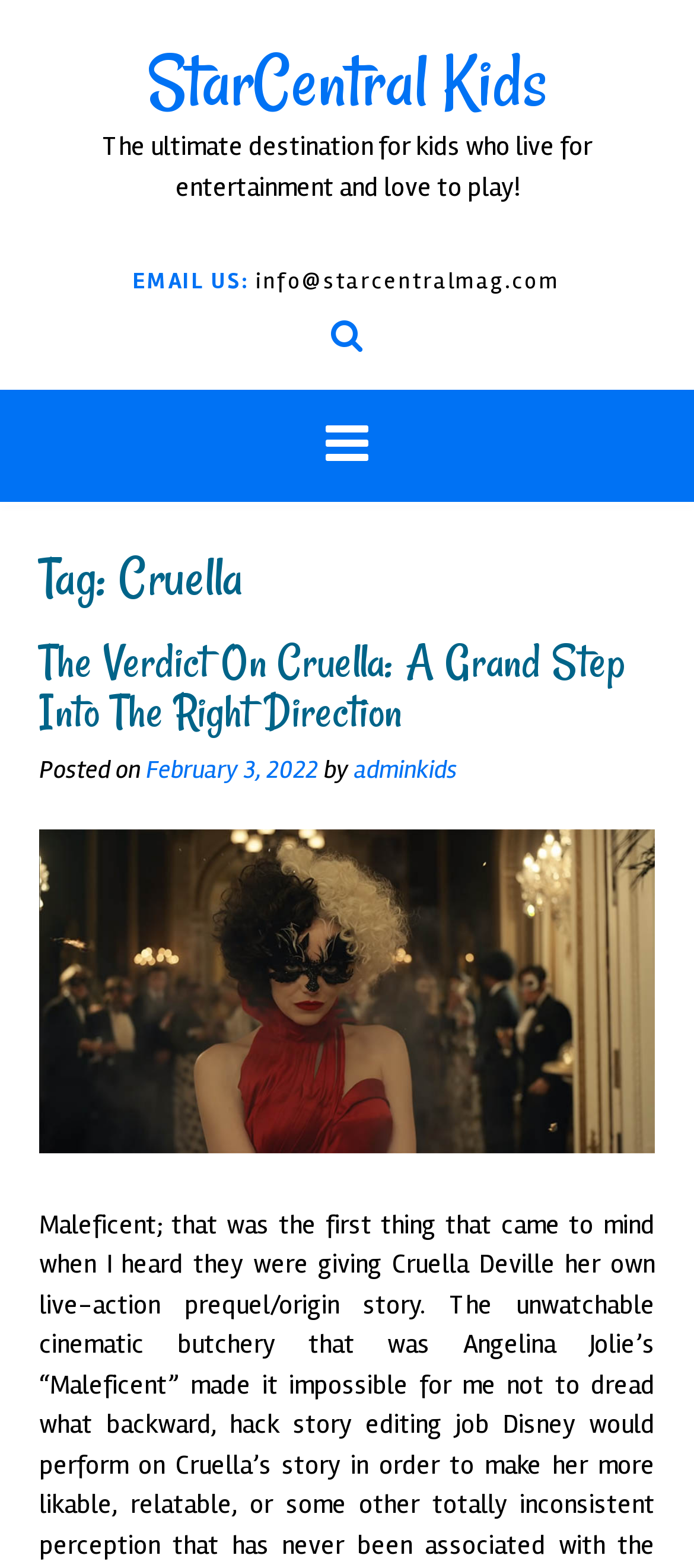Provide your answer in a single word or phrase: 
What is the title of the first article?

The Verdict On Cruella: A Grand Step Into The Right Direction